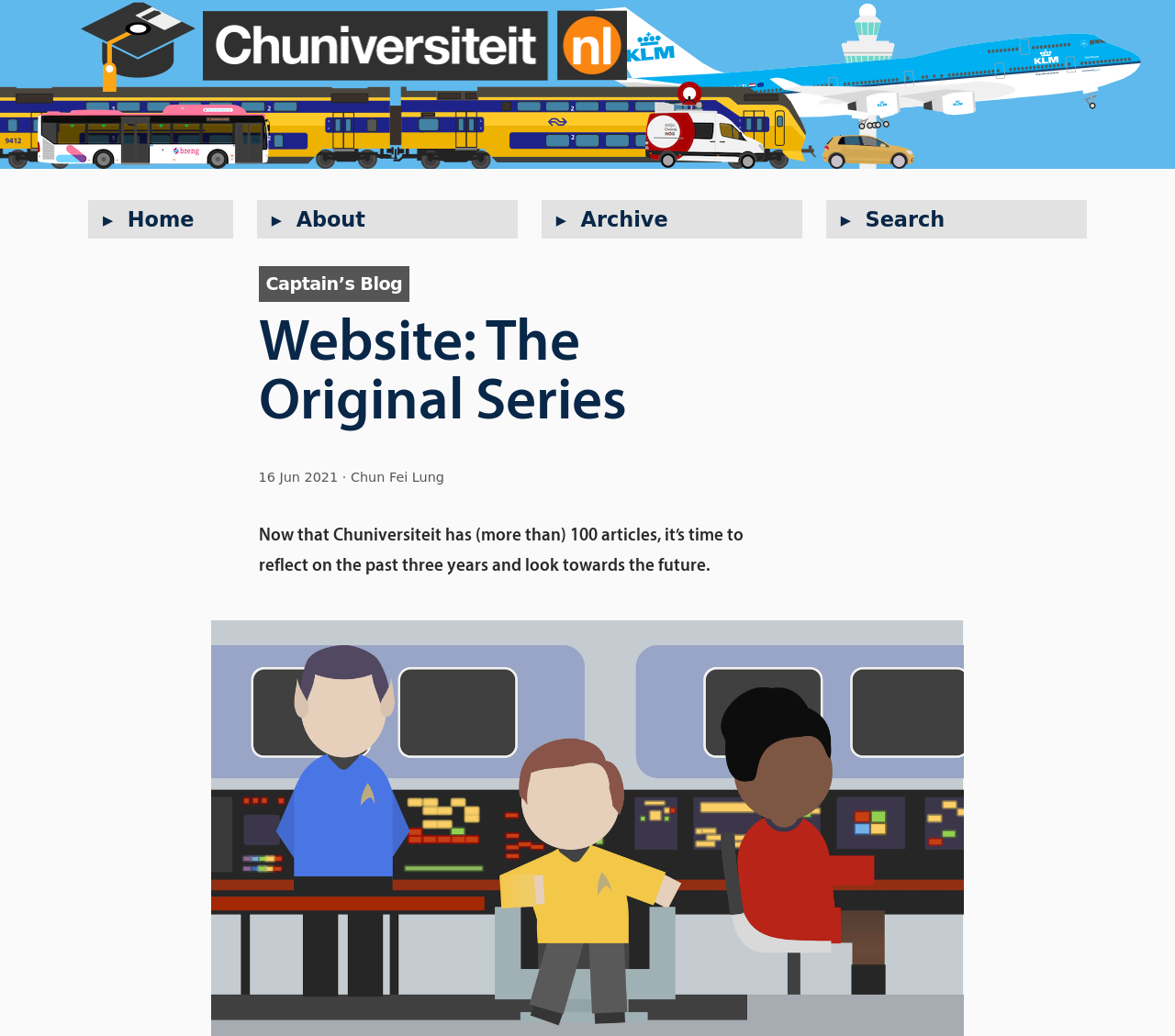Based on the image, provide a detailed response to the question:
Who is the author of the Captain’s Blog?

The author of the Captain’s Blog can be found in the description list detail section of the webpage. The description list detail section contains information about the blog, including the author's name, which is Chun Fei Lung.